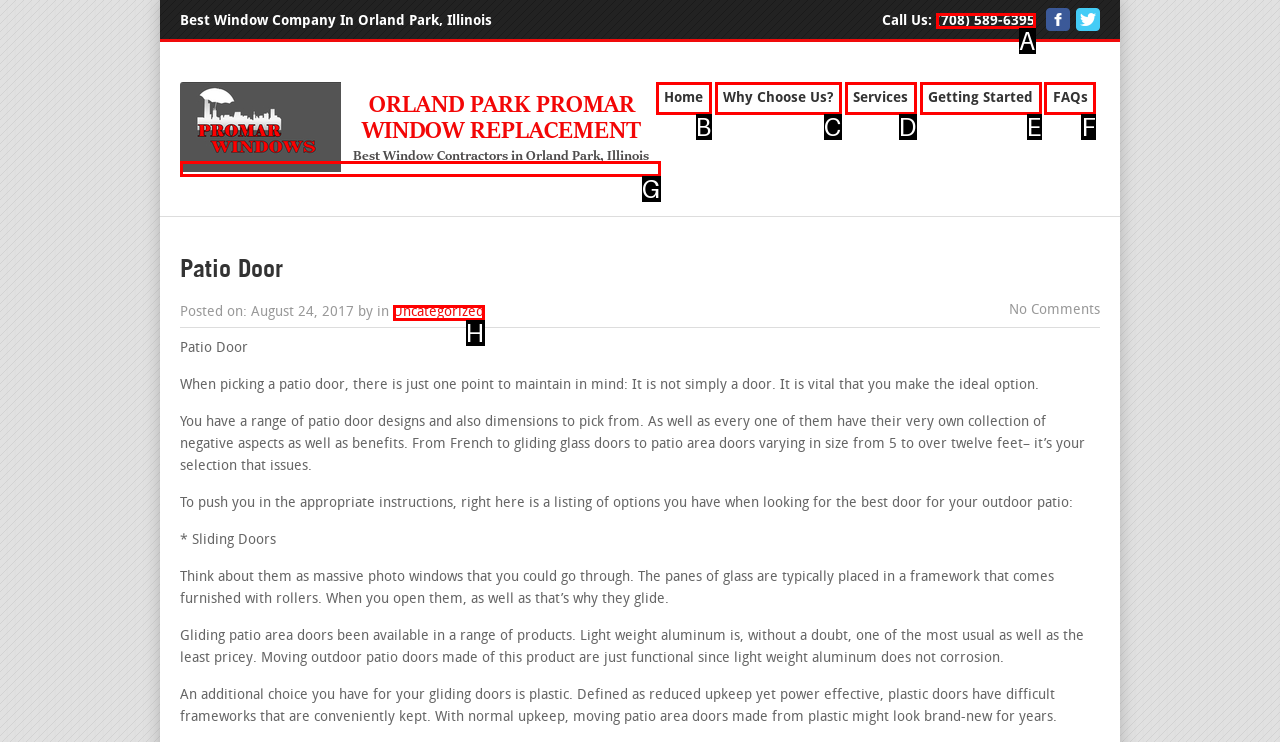Select the letter of the element you need to click to complete this task: Check FAQs
Answer using the letter from the specified choices.

F